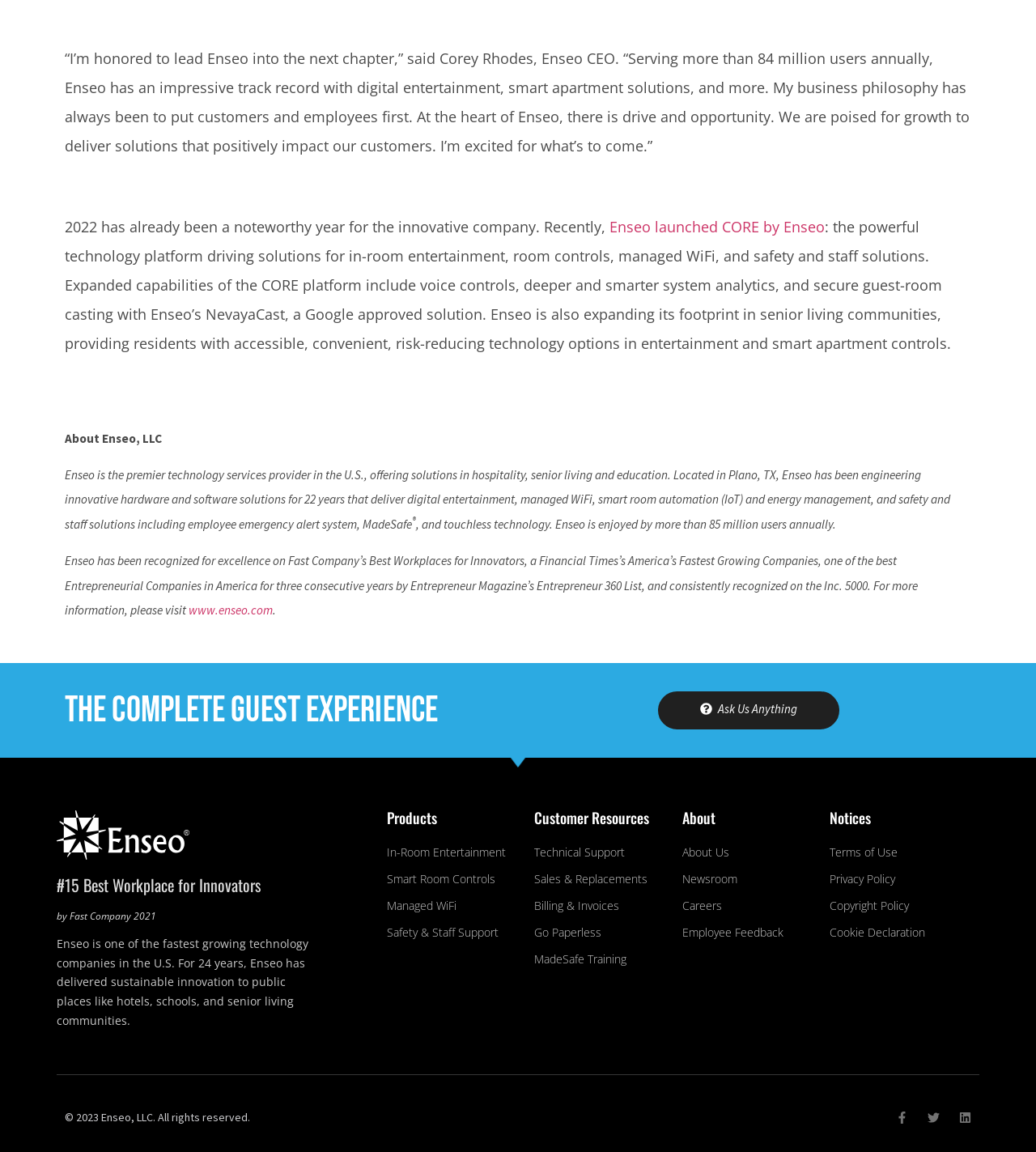Pinpoint the bounding box coordinates of the clickable area needed to execute the instruction: "Read about Enseo's CEO". The coordinates should be specified as four float numbers between 0 and 1, i.e., [left, top, right, bottom].

[0.062, 0.042, 0.936, 0.135]